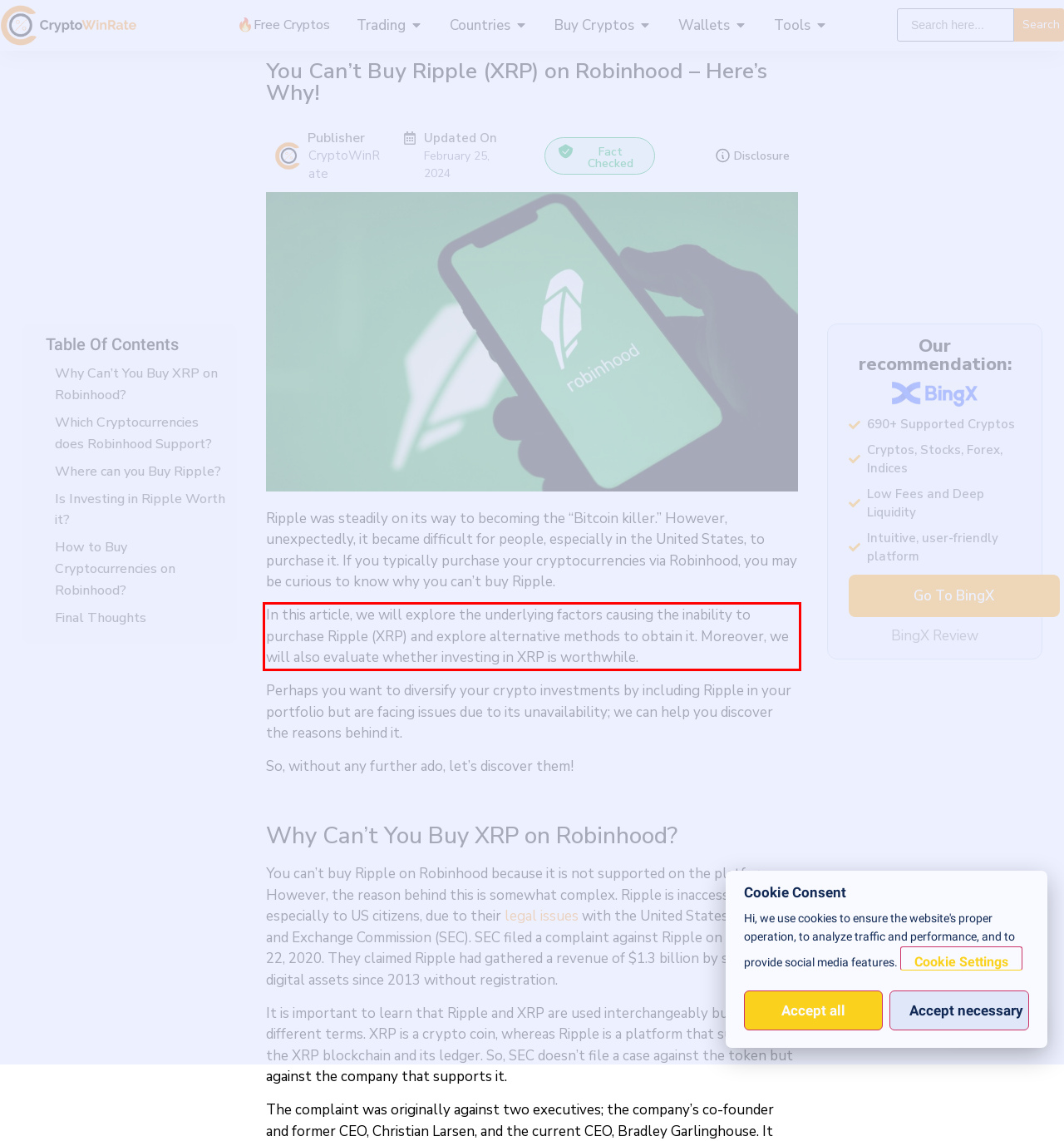Identify the red bounding box in the webpage screenshot and perform OCR to generate the text content enclosed.

In this article, we will explore the underlying factors causing the inability to purchase Ripple (XRP) and explore alternative methods to obtain it. Moreover, we will also evaluate whether investing in XRP is worthwhile.